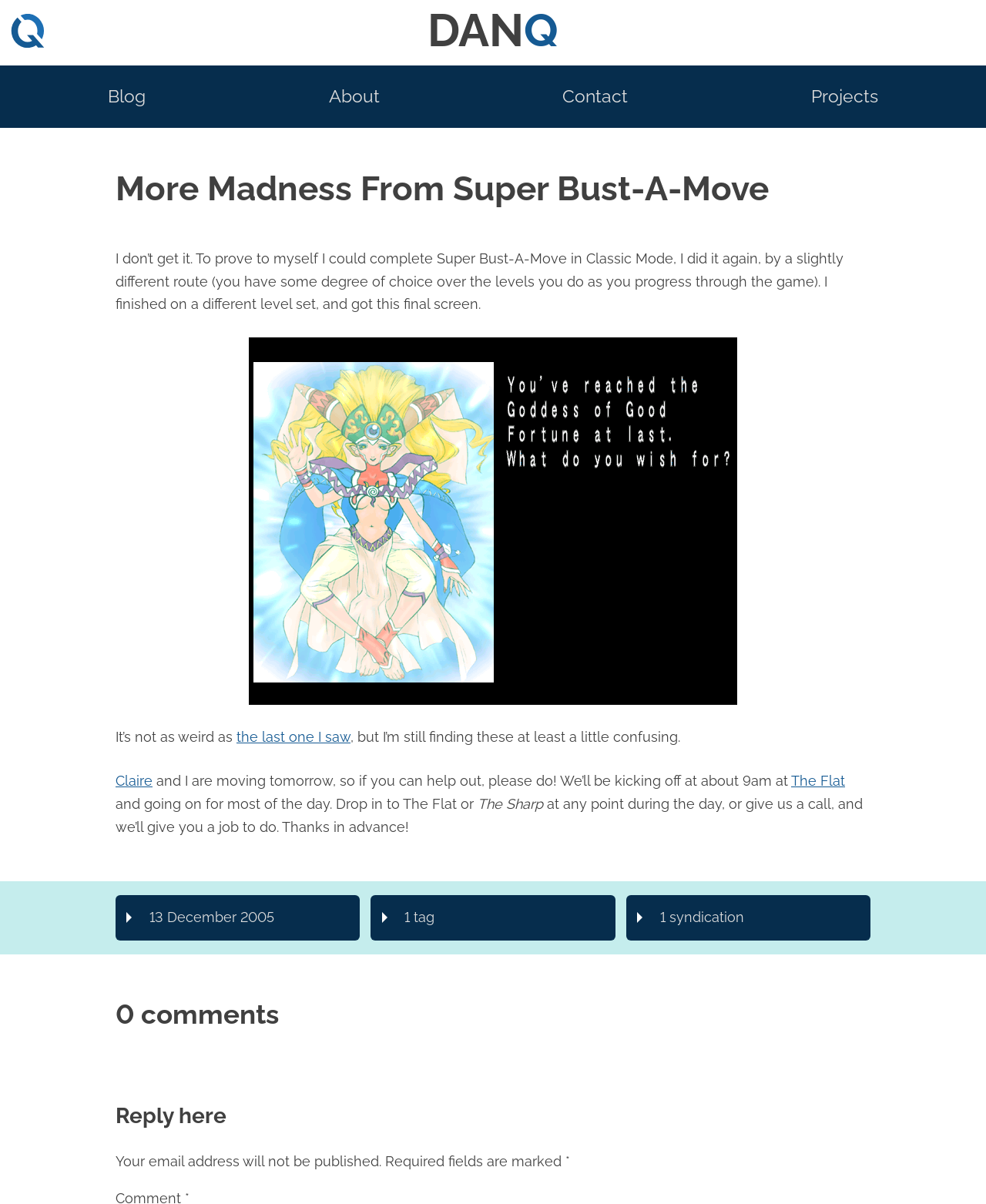Determine the coordinates of the bounding box that should be clicked to complete the instruction: "Click the 'Projects' link". The coordinates should be represented by four float numbers between 0 and 1: [left, top, right, bottom].

[0.823, 0.066, 0.891, 0.095]